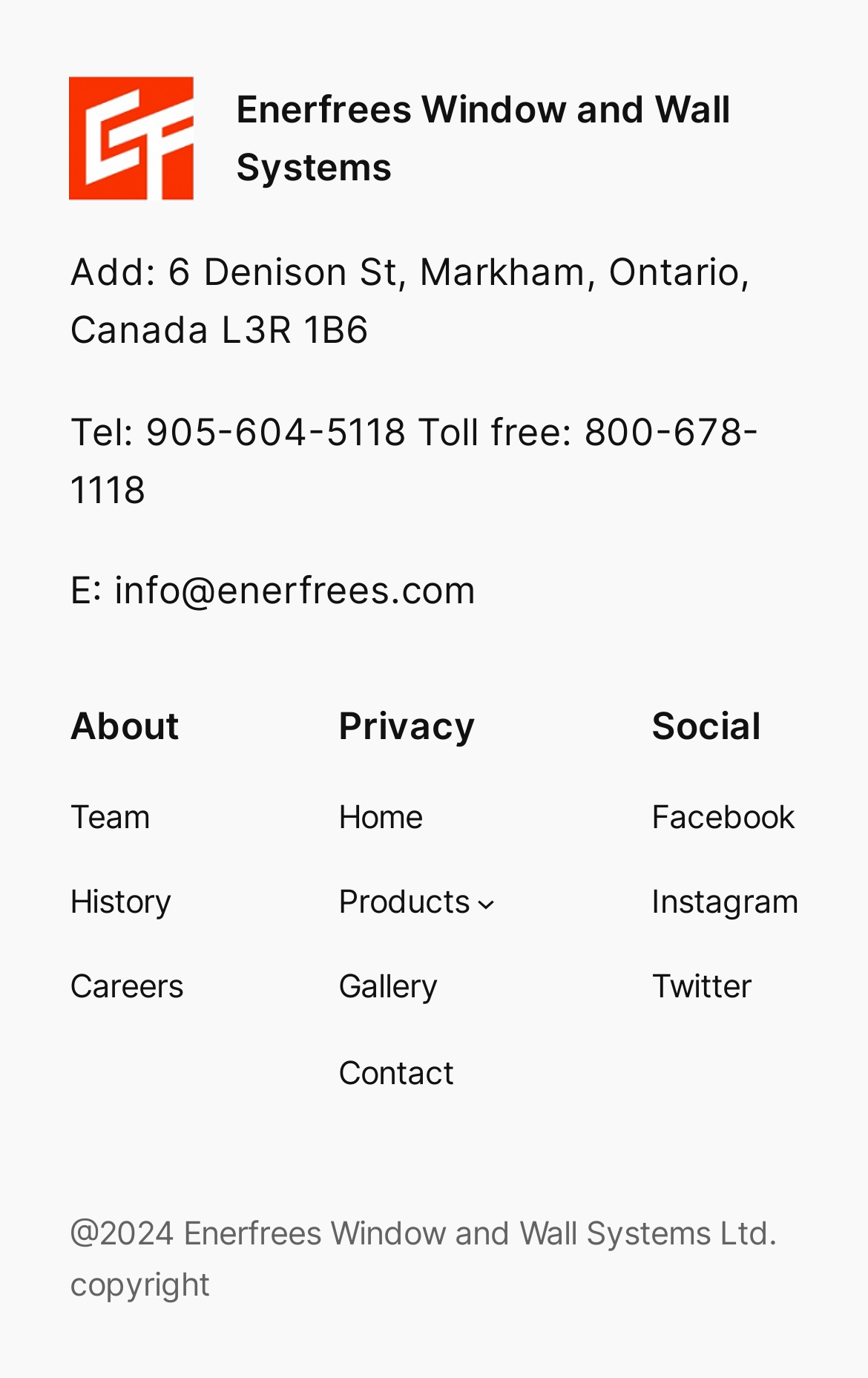Pinpoint the bounding box coordinates of the element that must be clicked to accomplish the following instruction: "Go to the 'Products' page". The coordinates should be in the format of four float numbers between 0 and 1, i.e., [left, top, right, bottom].

[0.389, 0.636, 0.541, 0.672]